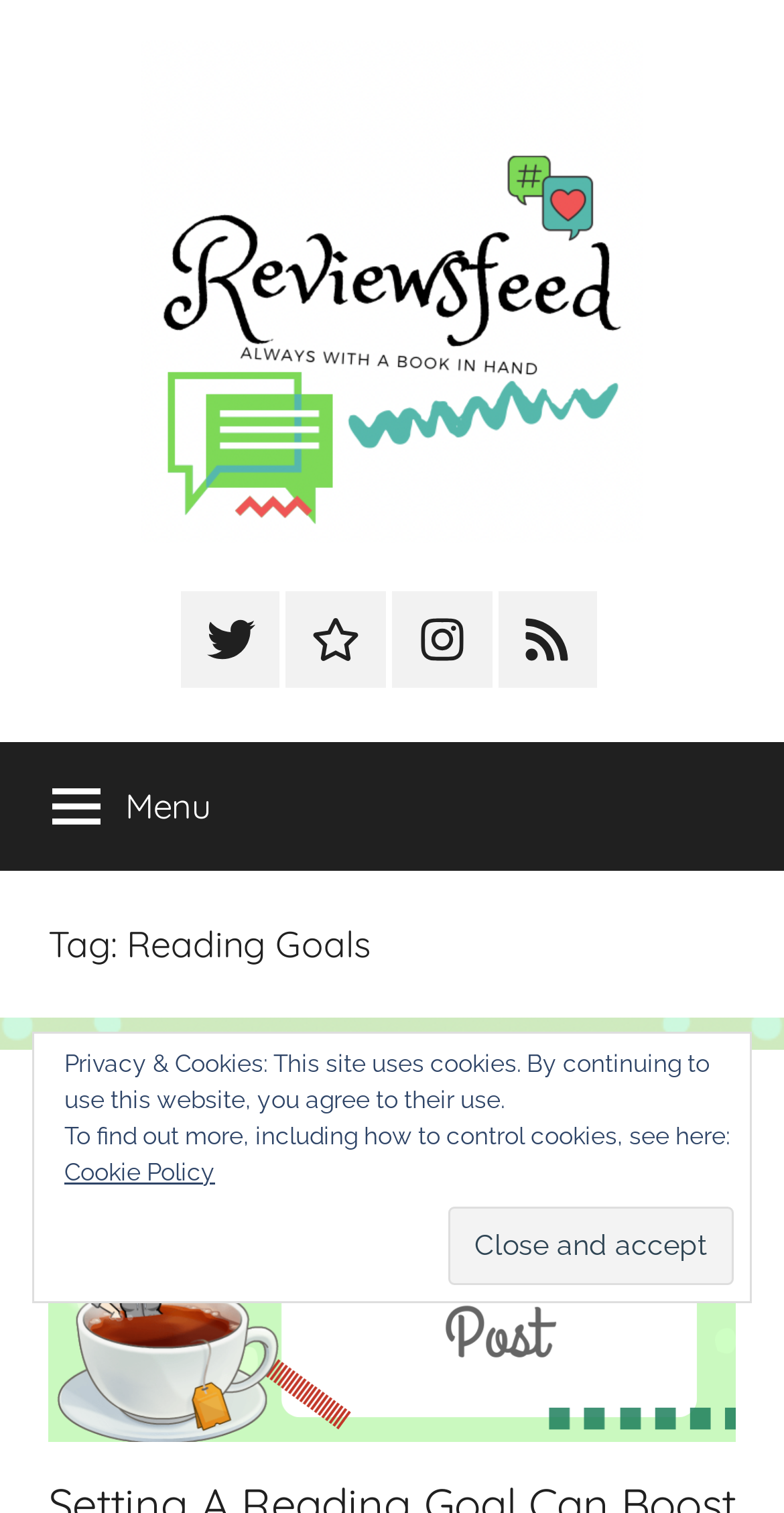Bounding box coordinates are to be given in the format (top-left x, top-left y, bottom-right x, bottom-right y). All values must be floating point numbers between 0 and 1. Provide the bounding box coordinate for the UI element described as: value="Close and accept"

[0.572, 0.798, 0.936, 0.849]